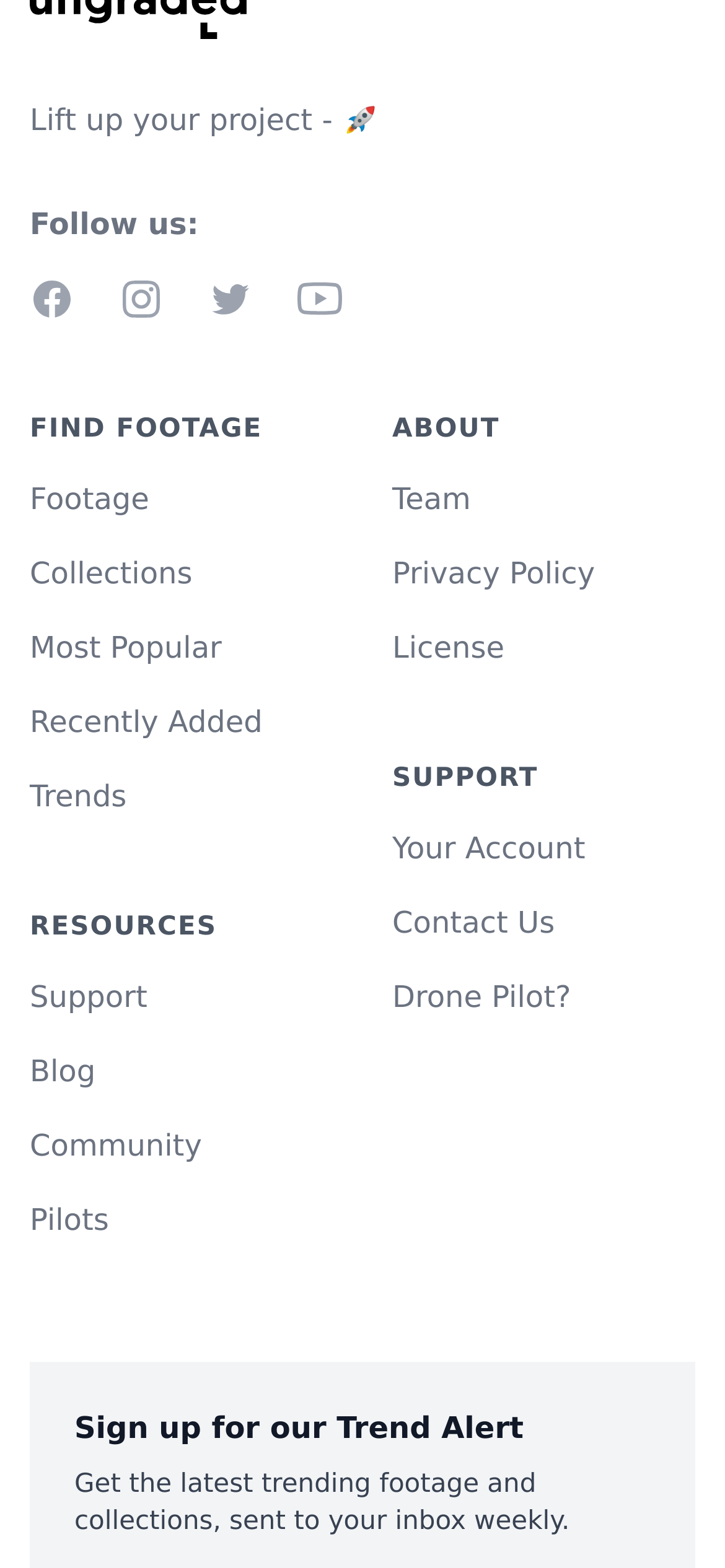How many social media platforms can users follow?
Please provide a detailed answer to the question.

Users can follow the website on four social media platforms, namely Facebook, Instagram, Twitter, and Youtube, as indicated by the links provided under the 'Follow us:' section.